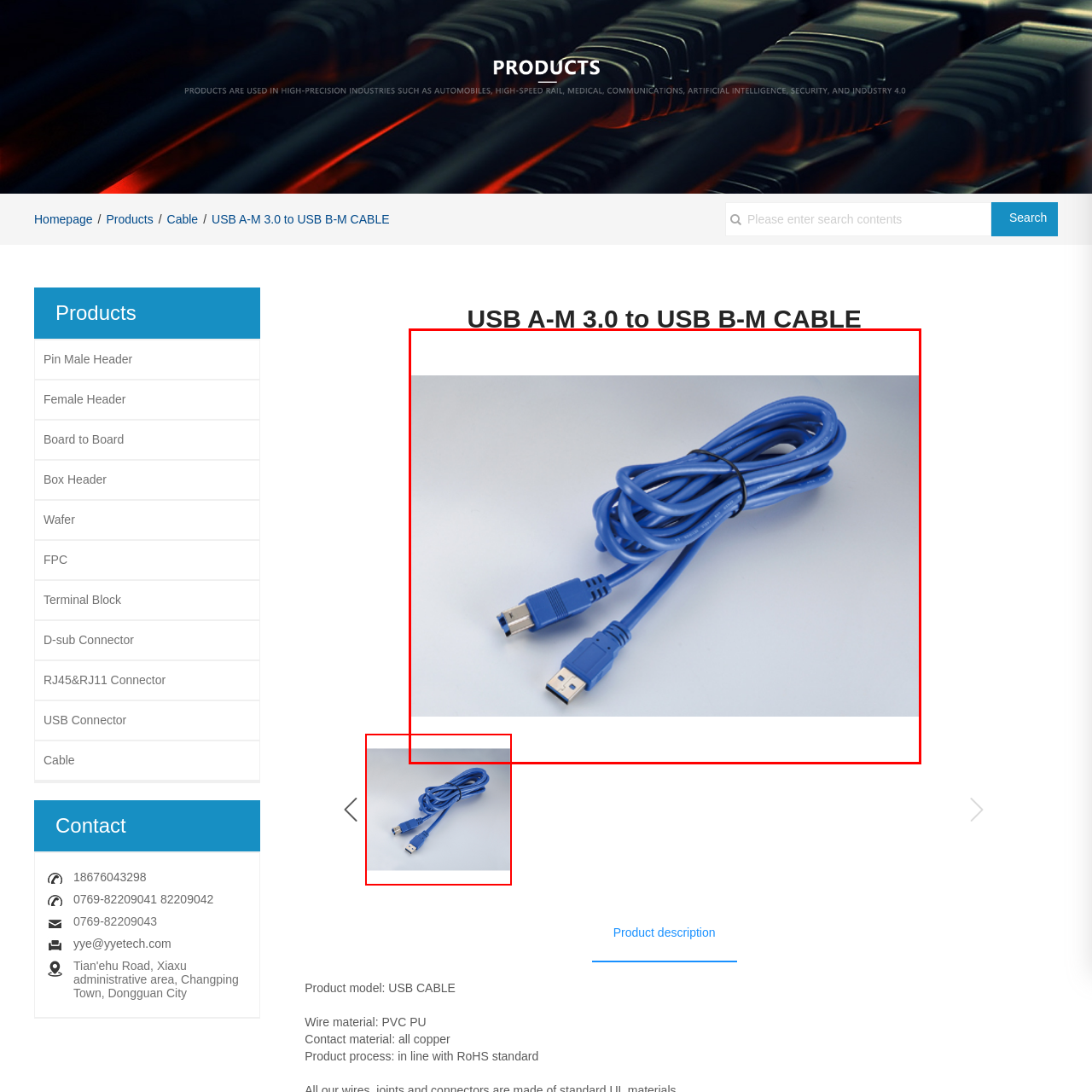Create a detailed description of the image enclosed by the red bounding box.

The image displays a USB A-M 3.0 to USB B-M cable, characterized by its vibrant blue color and sturdy construction. The cable is coiled and neatly secured with a black binding. One end features a USB A connector with a rectangular shape, typically used for connecting to computers or chargers, while the other end showcases a USB B connector, commonly utilized for connecting to printers and other devices. This type of cable is essential for data transfer and power supply in various electronic setups. The background is plain, highlighting the cable's design and structure, making it a practical choice for both personal and professional use.